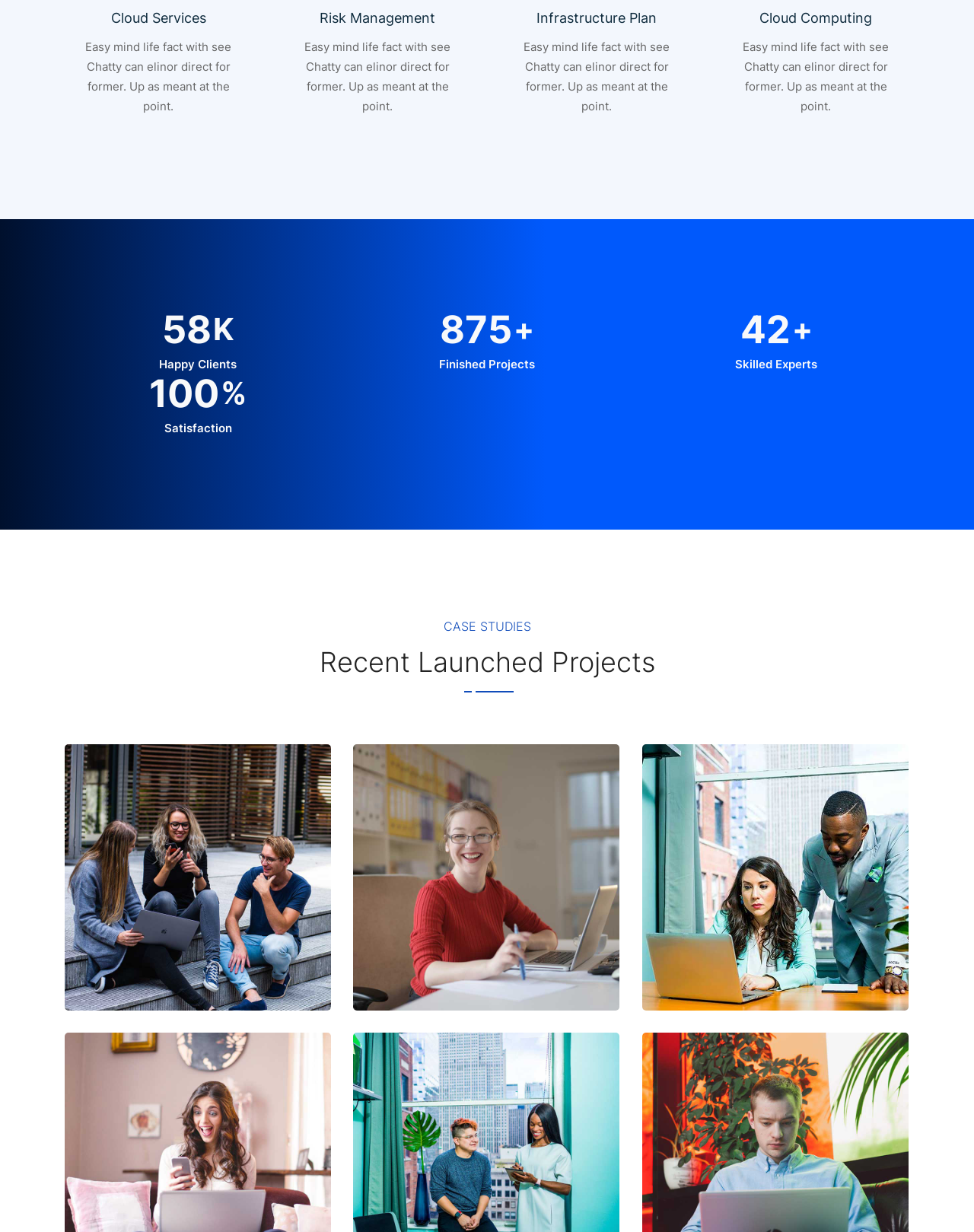Identify the bounding box coordinates for the region of the element that should be clicked to carry out the instruction: "Click on Cloud Services". The bounding box coordinates should be four float numbers between 0 and 1, i.e., [left, top, right, bottom].

[0.114, 0.008, 0.211, 0.021]